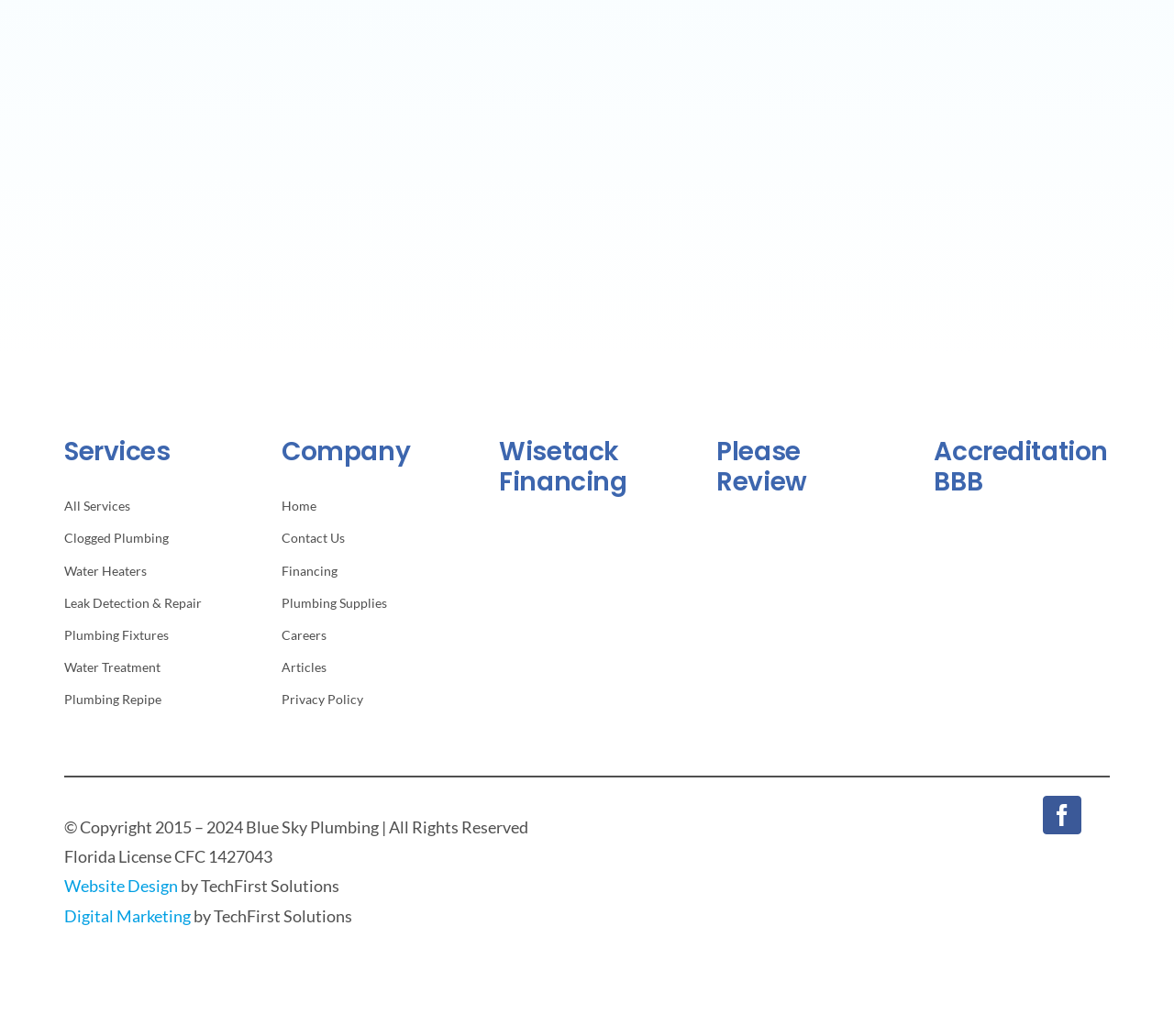Please give a succinct answer to the question in one word or phrase:
What is the company name?

Blue Sky Plumbing